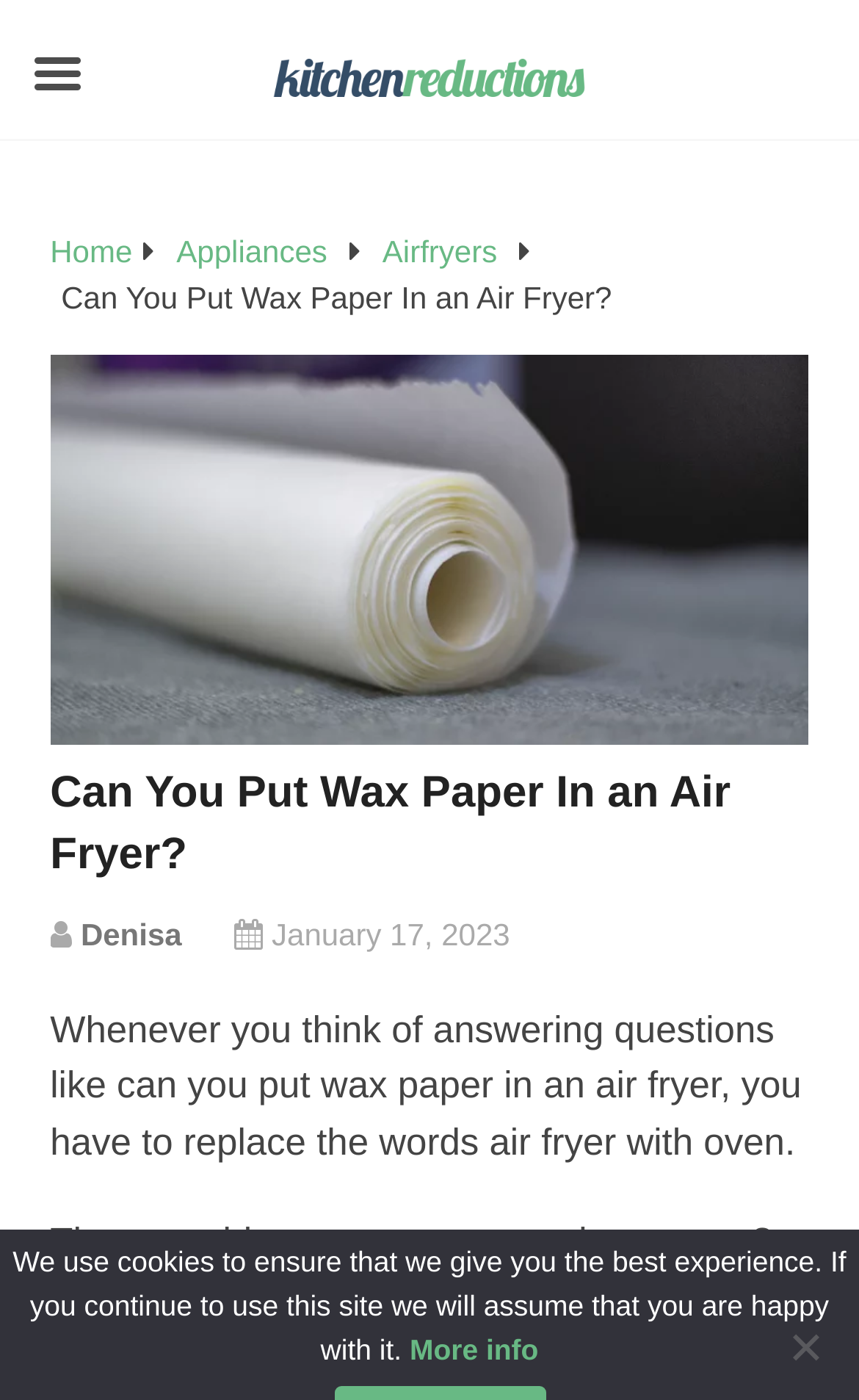Identify and provide the main heading of the webpage.

Can You Put Wax Paper In an Air Fryer?